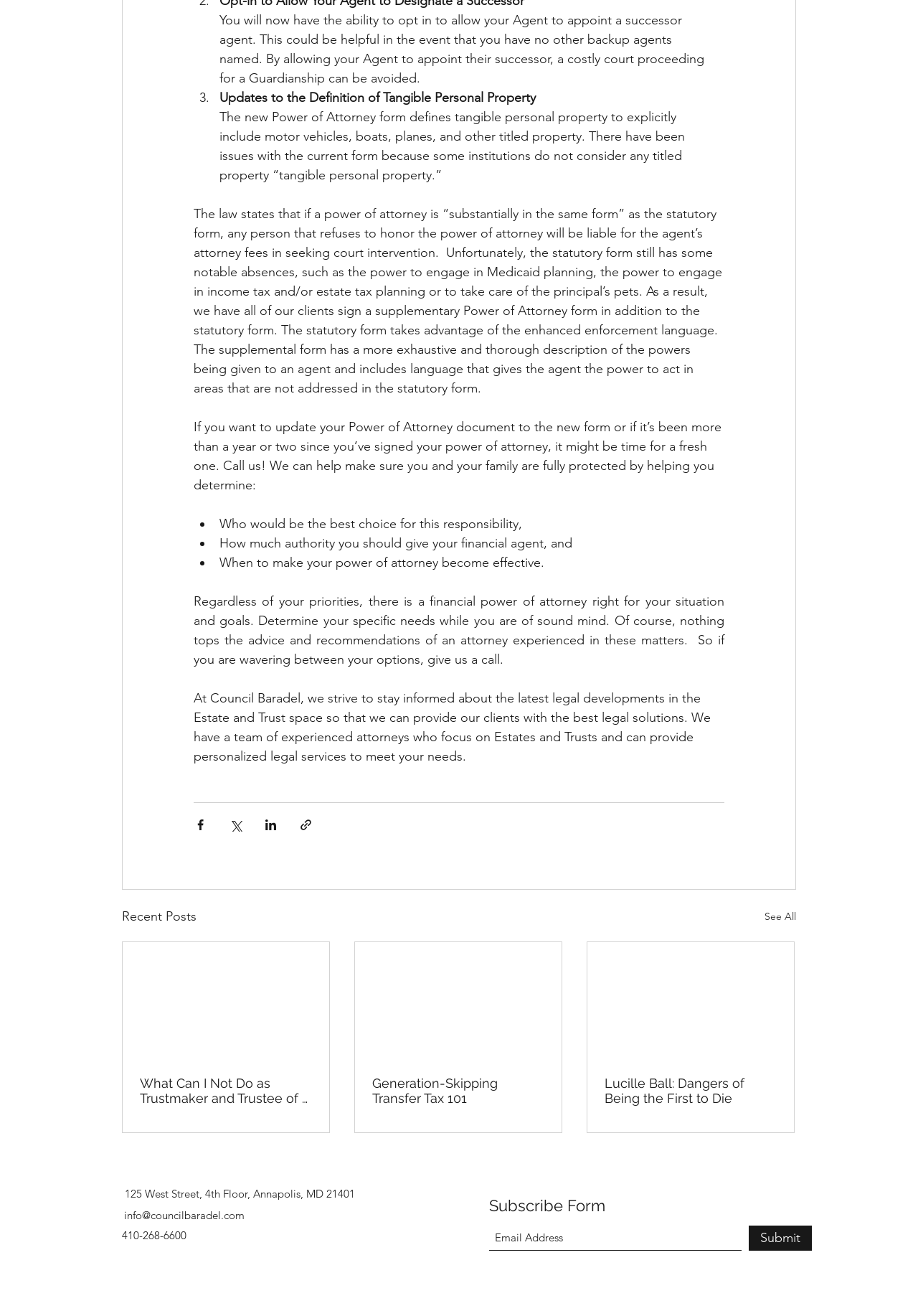Bounding box coordinates should be in the format (top-left x, top-left y, bottom-right x, bottom-right y) and all values should be floating point numbers between 0 and 1. Determine the bounding box coordinate for the UI element described as: See All

[0.833, 0.689, 0.867, 0.704]